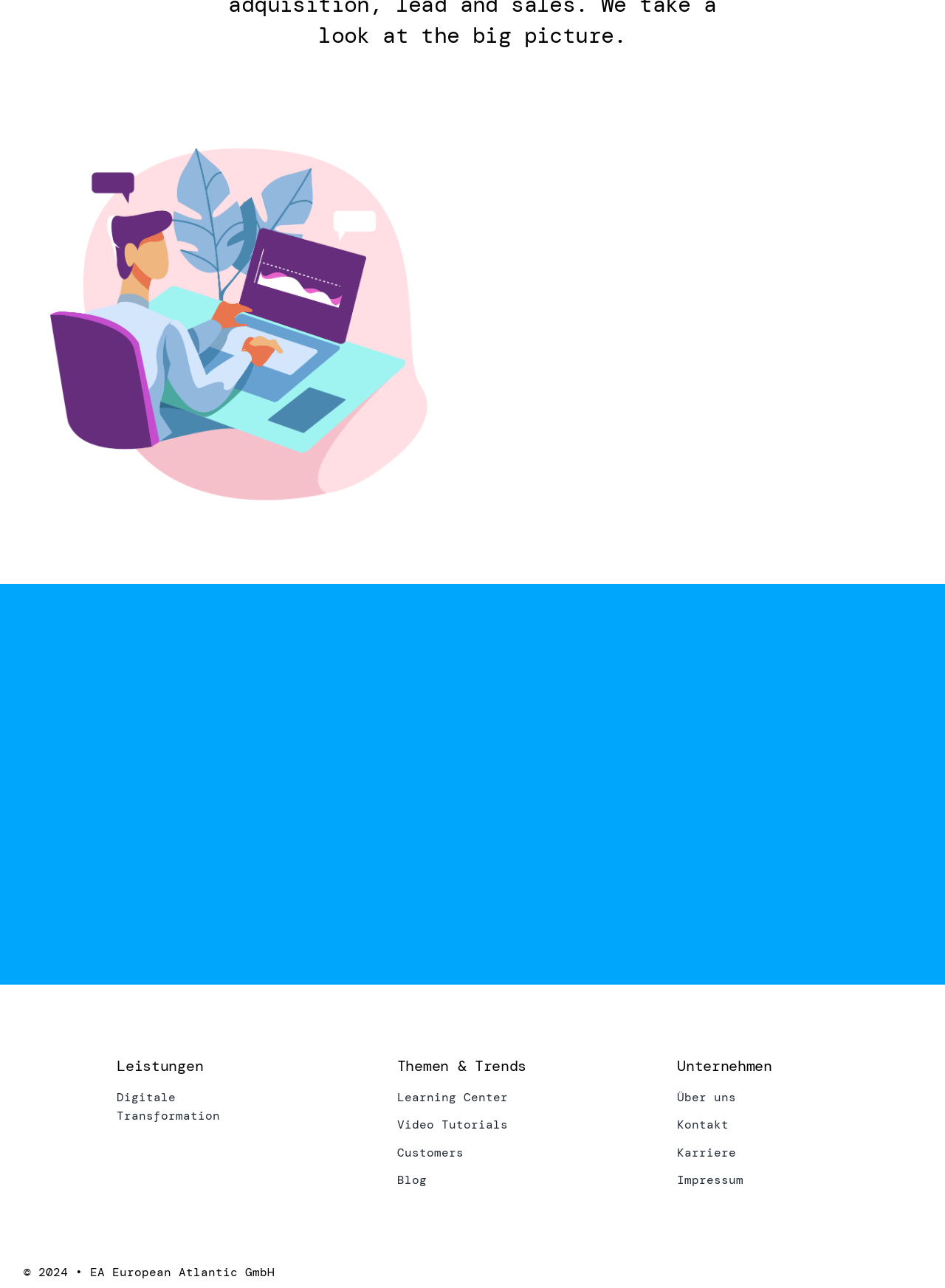Find the bounding box coordinates for the area that must be clicked to perform this action: "View Themen & Trends".

[0.42, 0.819, 0.58, 0.835]